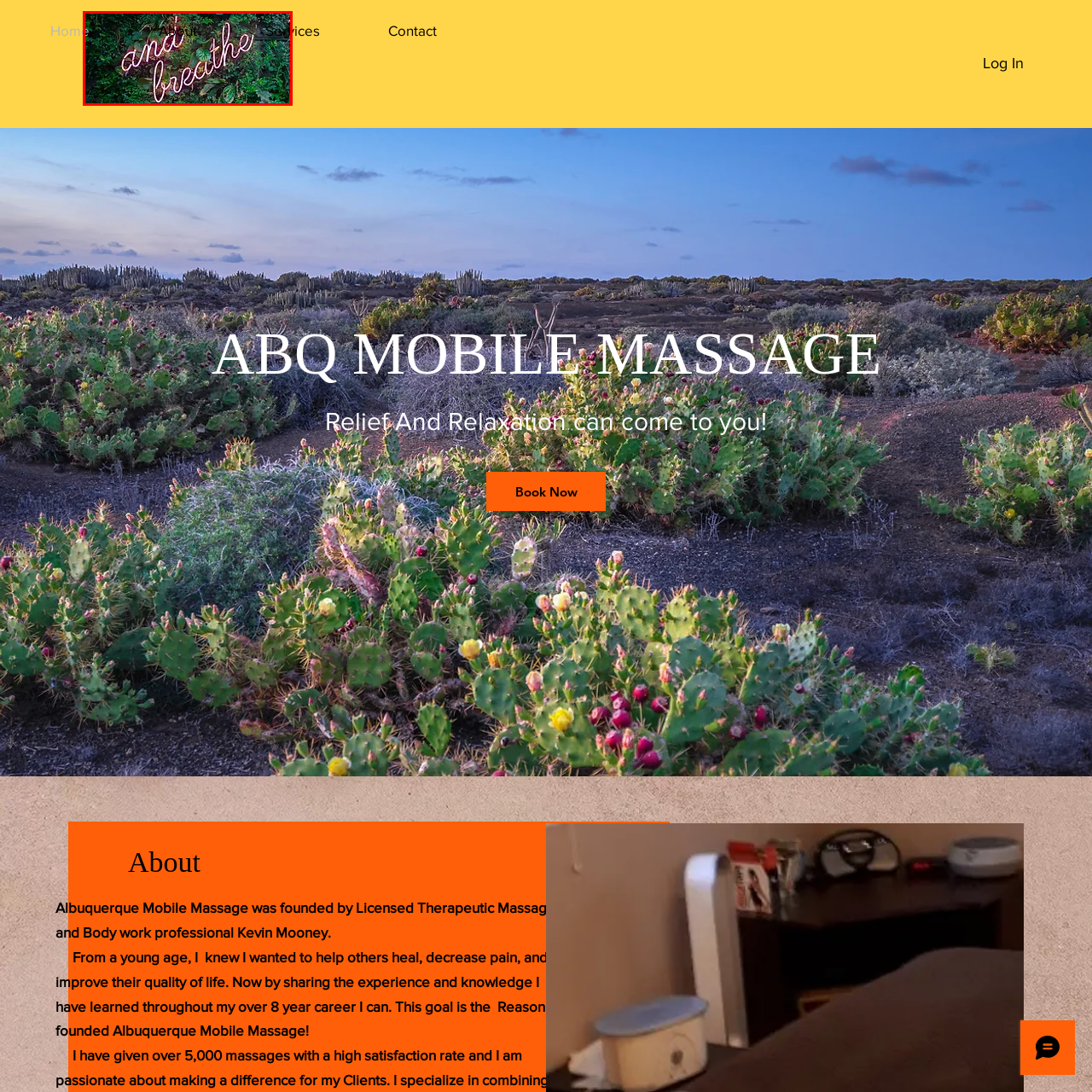Offer an in-depth description of the picture located within the red frame.

The image showcases a vibrant and serene setting featuring the phrase "and breathe" illuminated in soft neon lights. The text is artistically displayed amidst a lush backdrop of green foliage, evoking a calming atmosphere that encourages relaxation and mindfulness. This visual element aligns beautifully with the theme of wellness and self-care, making it fitting for a massage or spa context. The integration of nature with the neon sign enhances the soothing ambiance, inviting viewers to take a moment to pause and reflect. Whether part of a relaxation space or a promotional element for wellness services, this image encapsulates tranquility and the importance of self-care.